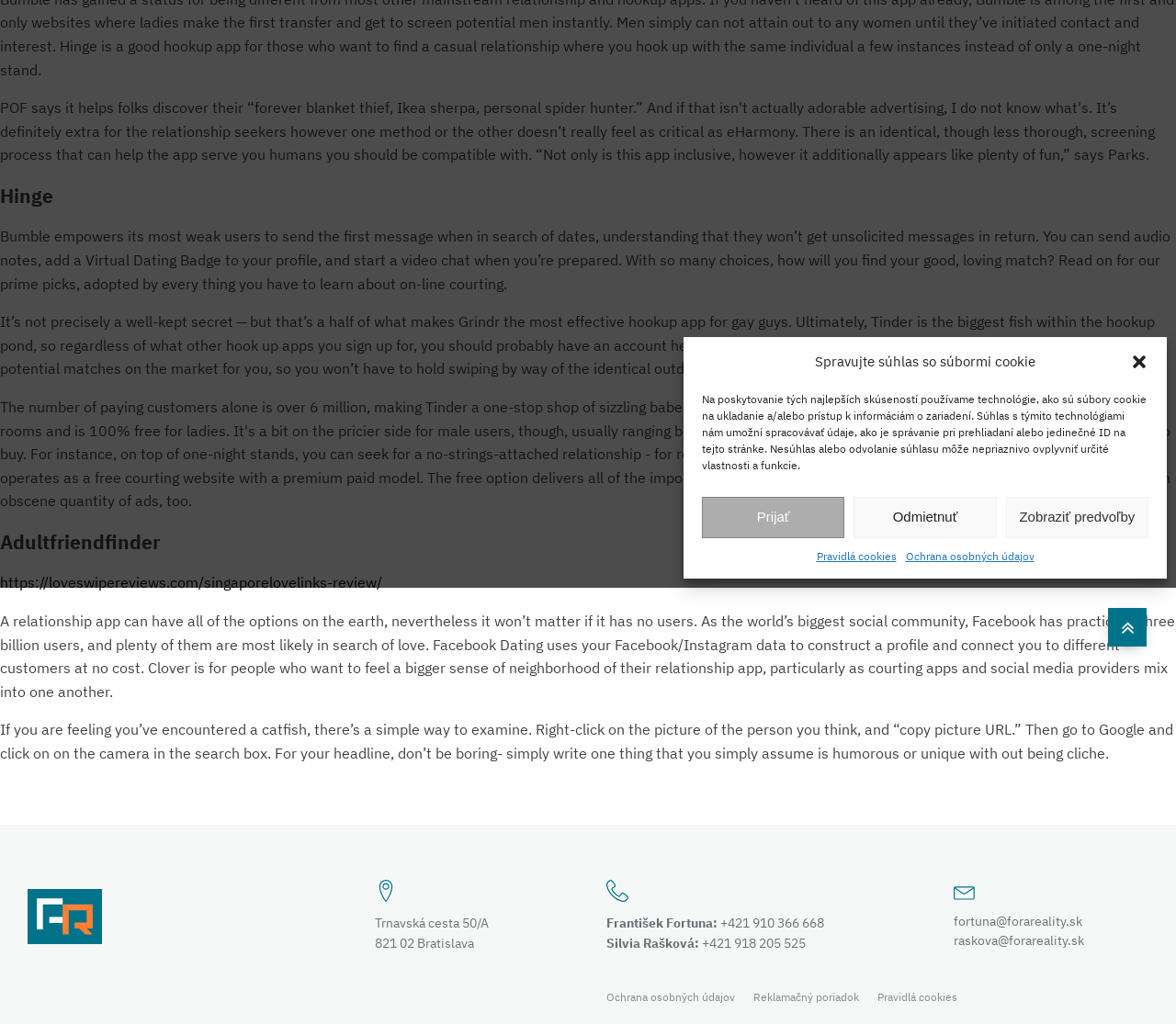Given the description Ochrana osobných údajov, predict the bounding box coordinates of the UI element. Ensure the coordinates are in the format (top-left x, top-left y, bottom-right x, bottom-right y) and all values are between 0 and 1.

[0.77, 0.534, 0.879, 0.552]